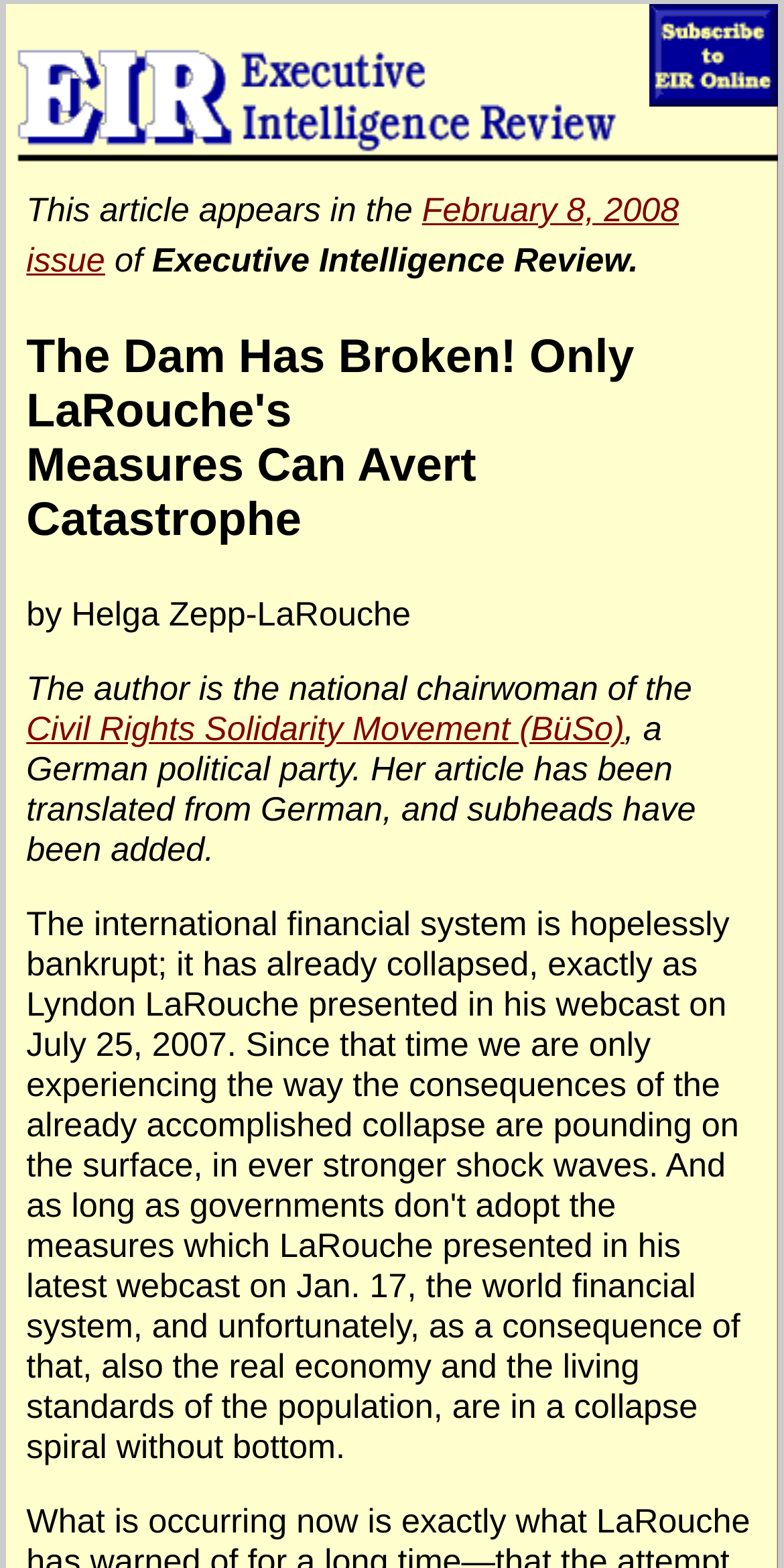Create a detailed summary of the webpage's content and design.

The webpage appears to be an article page with a prominent heading "The Dam Has Broken! Only LaRouche's Measures Can Avert Catastrophe" at the top, spanning almost the entire width of the page. 

At the very top left, there is a link to "Back to home page". On the opposite side, at the top right, there is a link to "Subscribe to EIR Online" accompanied by a small image with the same text. 

Below the heading, there is a section that provides information about the article, including the issue date "February 8, 2008" and the publication name "Executive Intelligence Review". 

The article itself is written by Helga Zepp-LaRouche, the national chairwoman of the Civil Rights Solidarity Movement (BüSo), a German political party. The author's name and title are placed above the article content. The article has been translated from German, and subheads have been added.